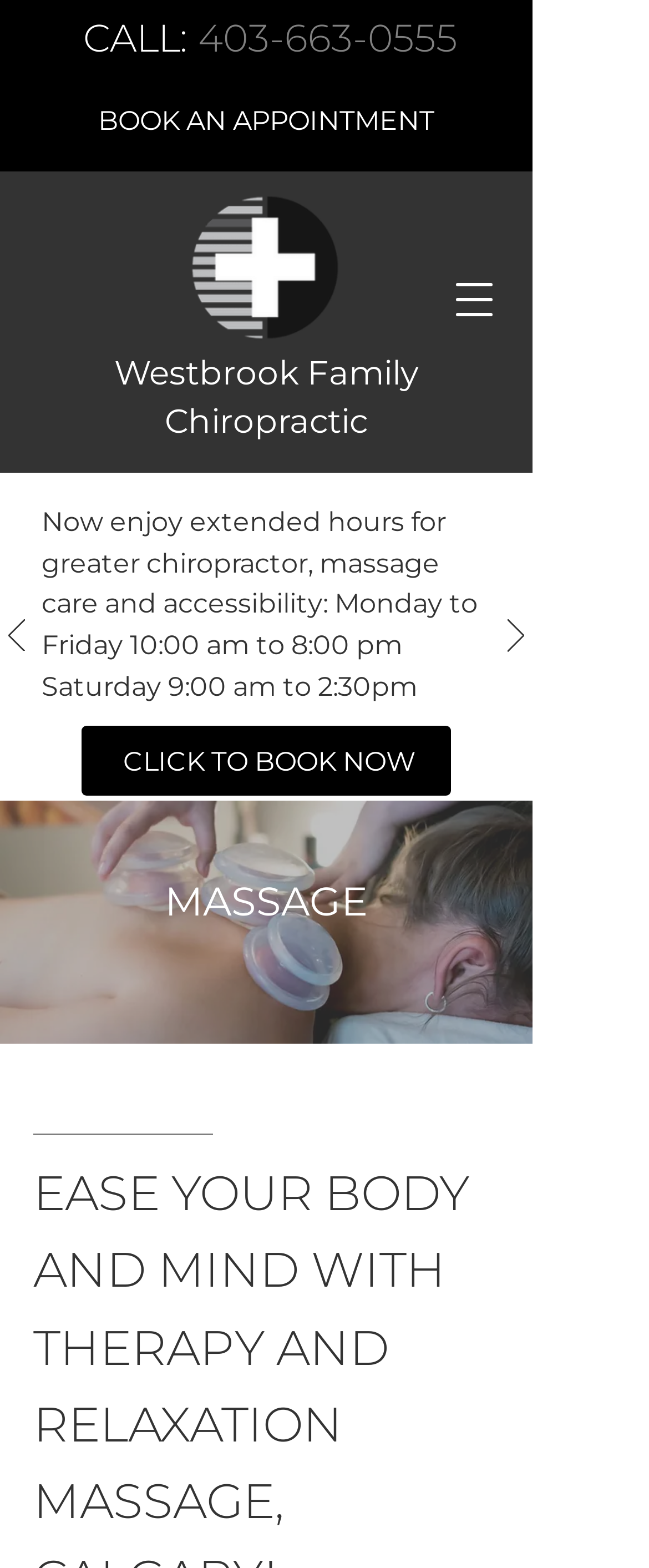Use a single word or phrase to answer the question: What is the service offered by the clinic?

Massage